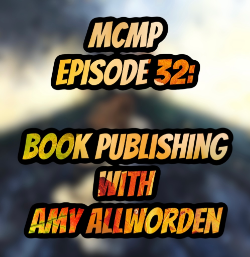Who is the guest featured in the podcast episode?
Provide a detailed answer to the question using information from the image.

The guest's name is mentioned in the promotional graphic, indicating that Amy Allworden is the featured guest in Episode 32 of the McMillan Conversation Maker Podcast, discussing the theme of Book Publishing.